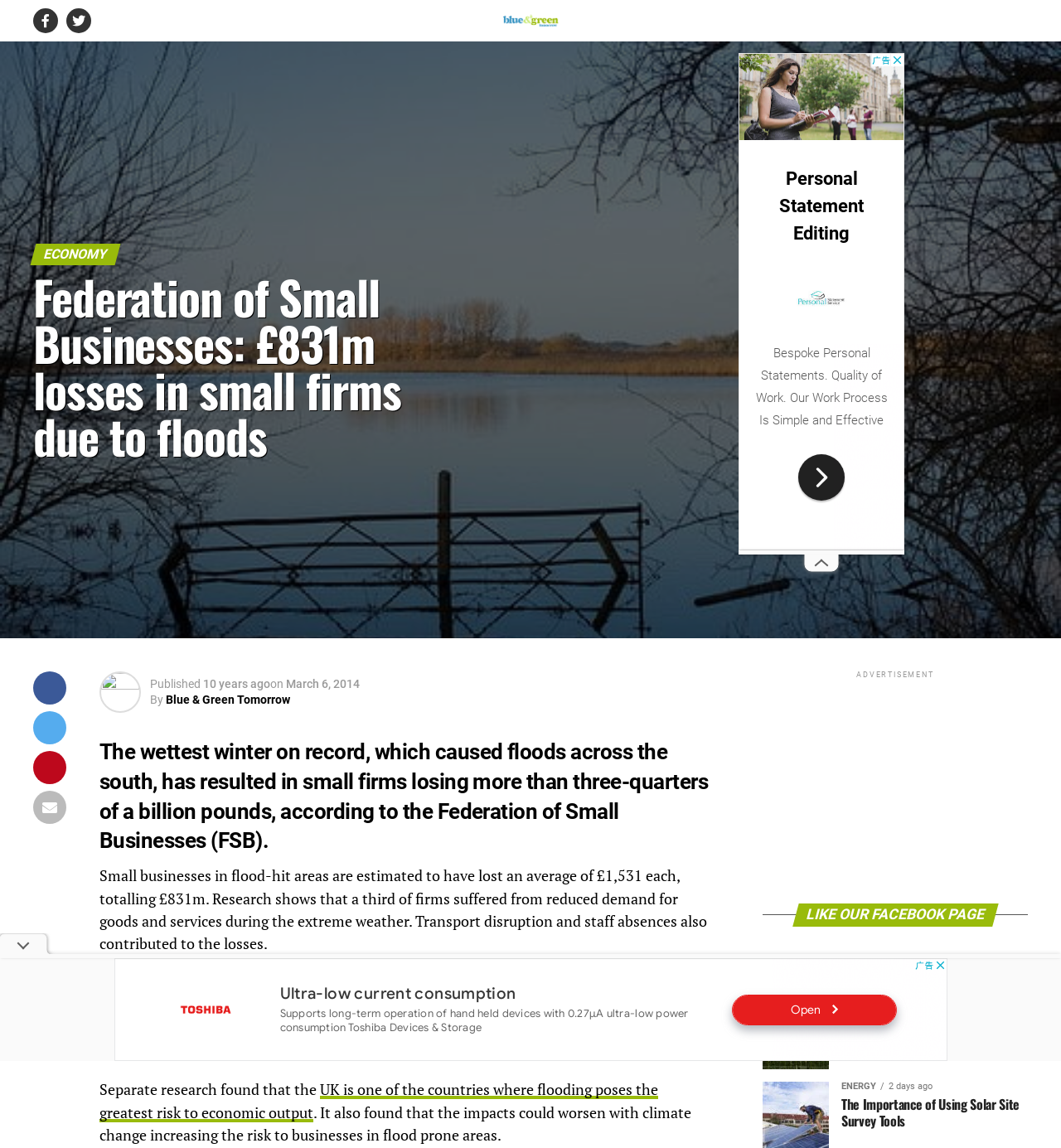Using the webpage screenshot and the element description parent_node: Blue and Green Tomorrow, determine the bounding box coordinates. Specify the coordinates in the format (top-left x, top-left y, bottom-right x, bottom-right y) with values ranging from 0 to 1.

[0.473, 0.018, 0.527, 0.032]